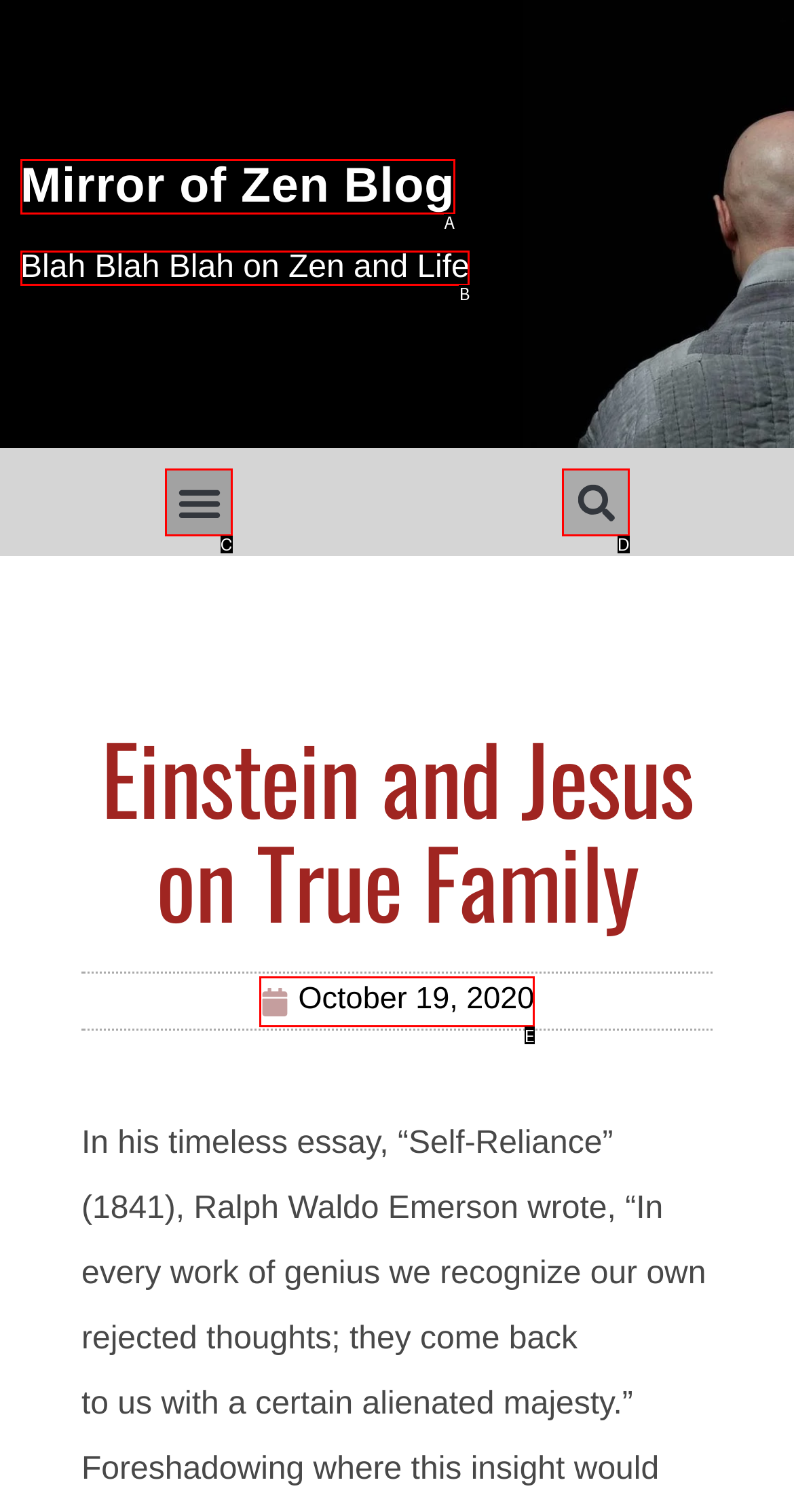Given the description: Search, identify the matching HTML element. Provide the letter of the correct option.

D